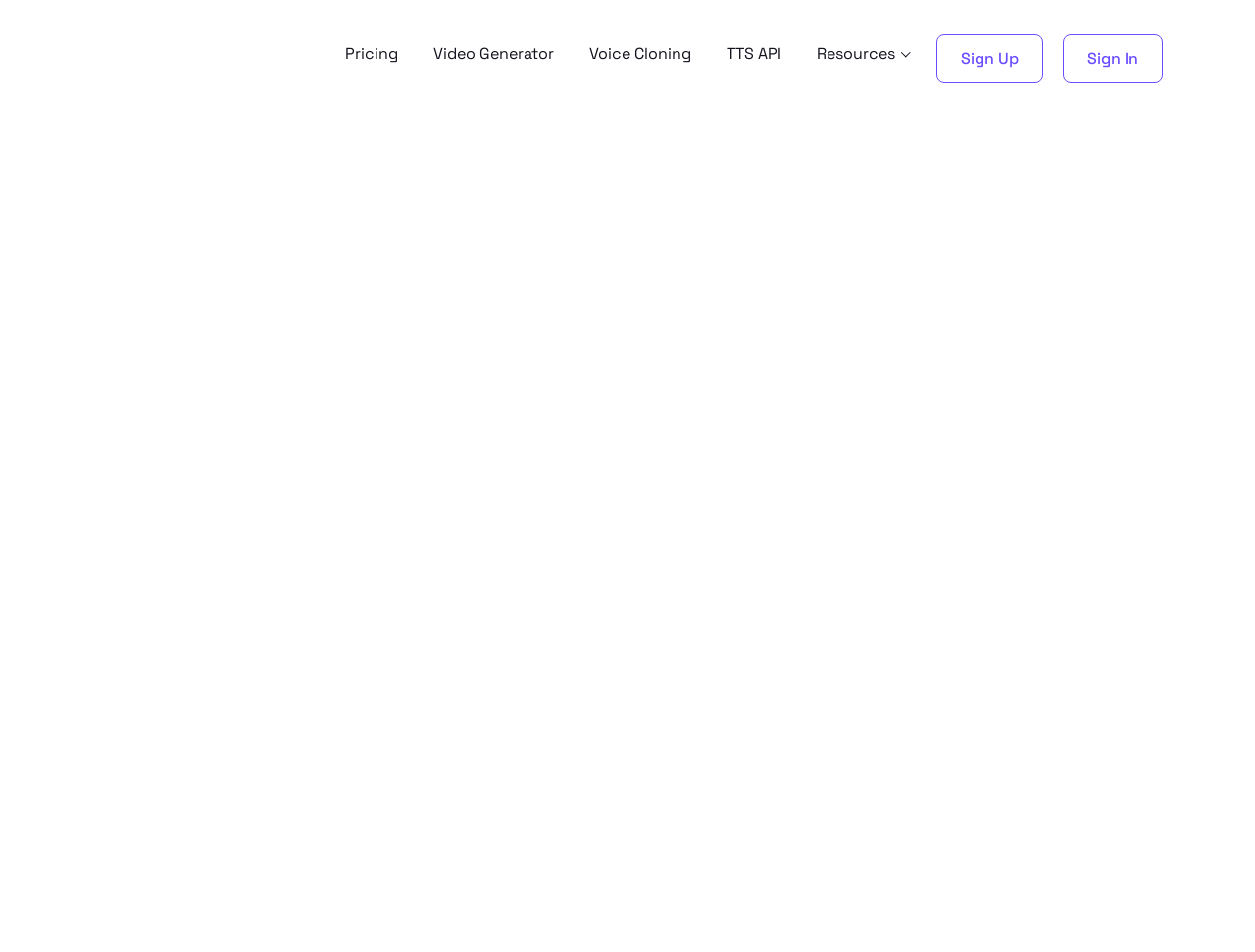Provide your answer to the question using just one word or phrase: What is the purpose of Verbatik's TTS API?

To interact with customers